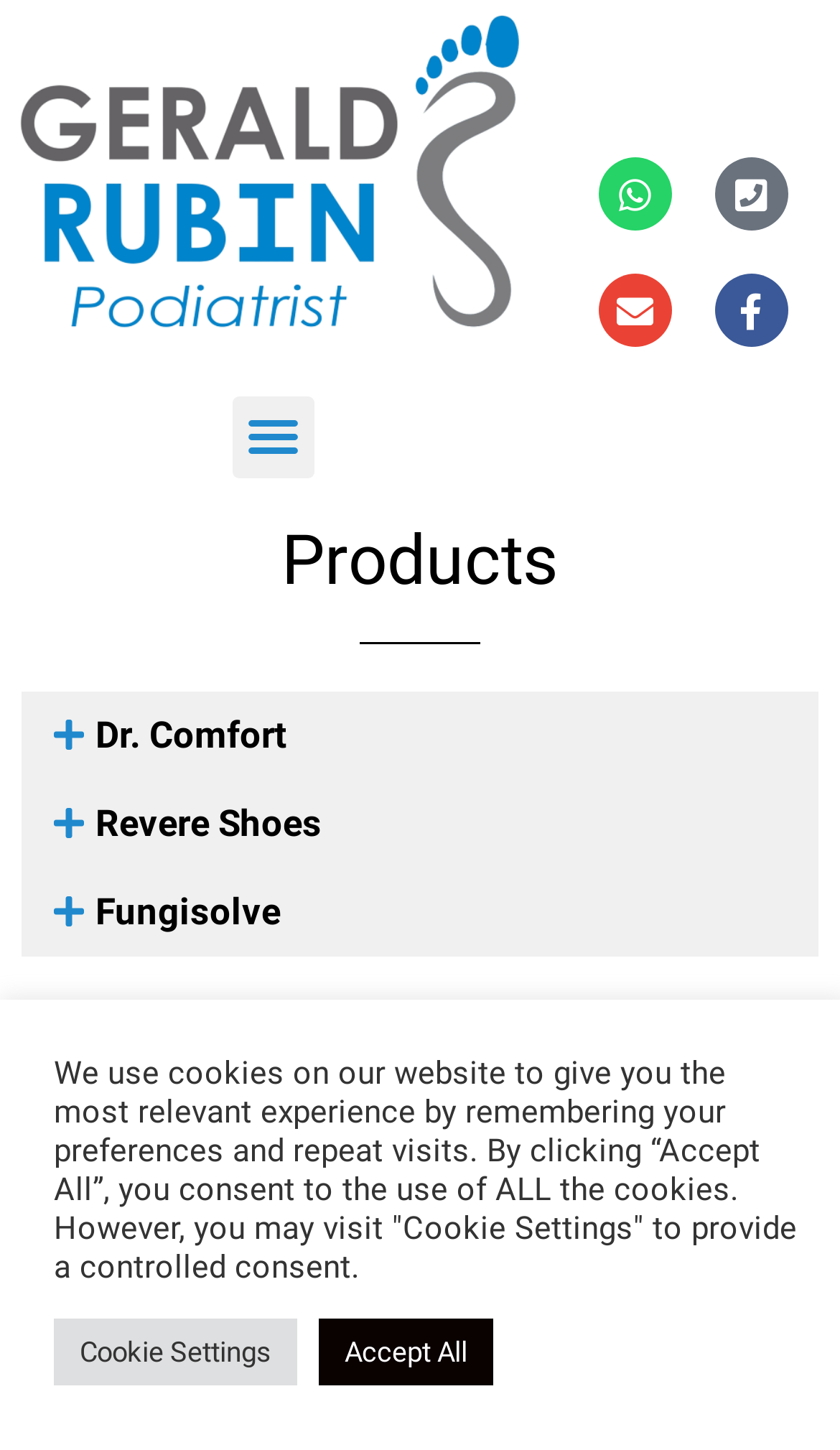Highlight the bounding box coordinates of the element you need to click to perform the following instruction: "Learn about Fungisolve."

[0.026, 0.599, 0.974, 0.66]